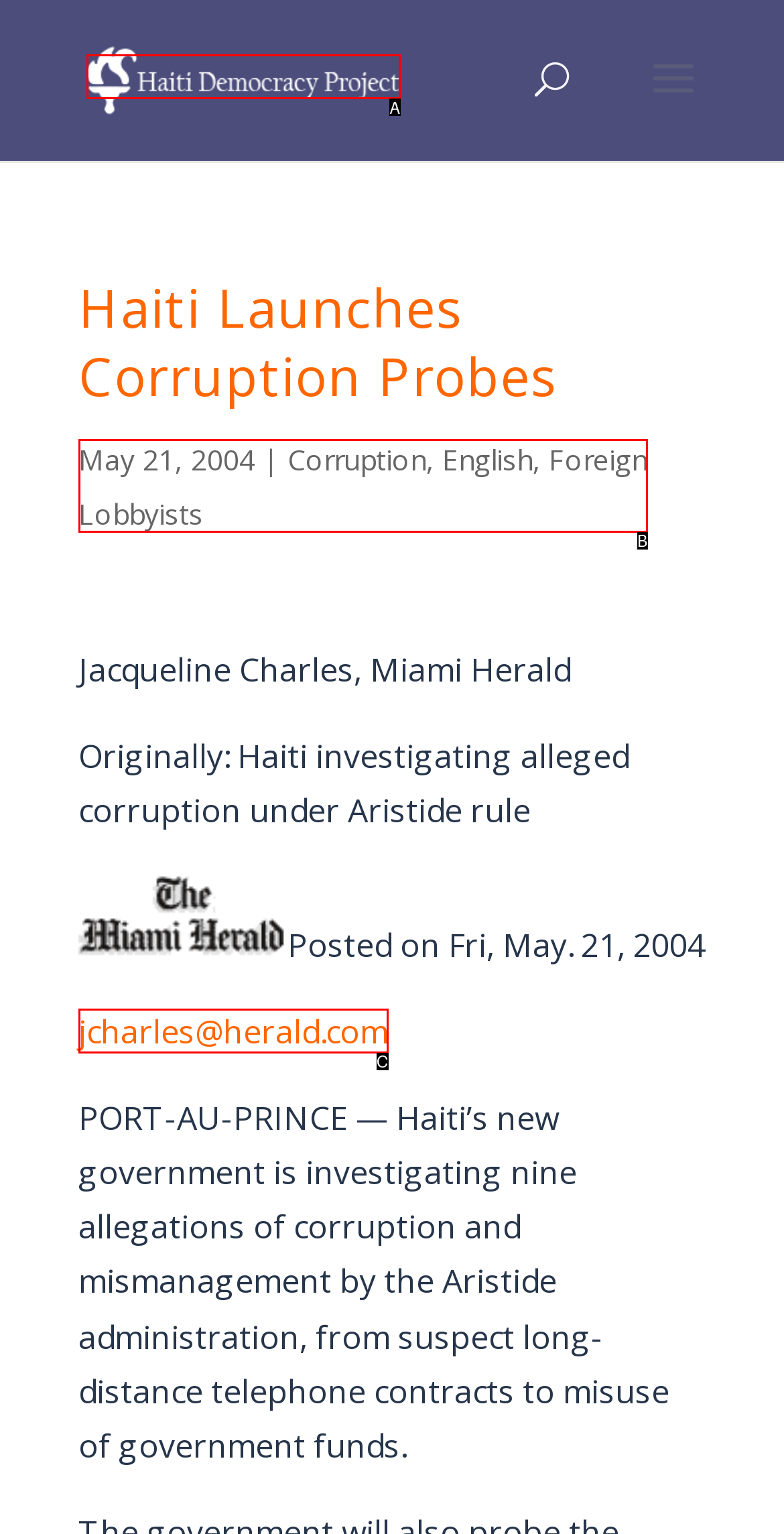Given the description: Foreign Lobbyists, select the HTML element that best matches it. Reply with the letter of your chosen option.

B